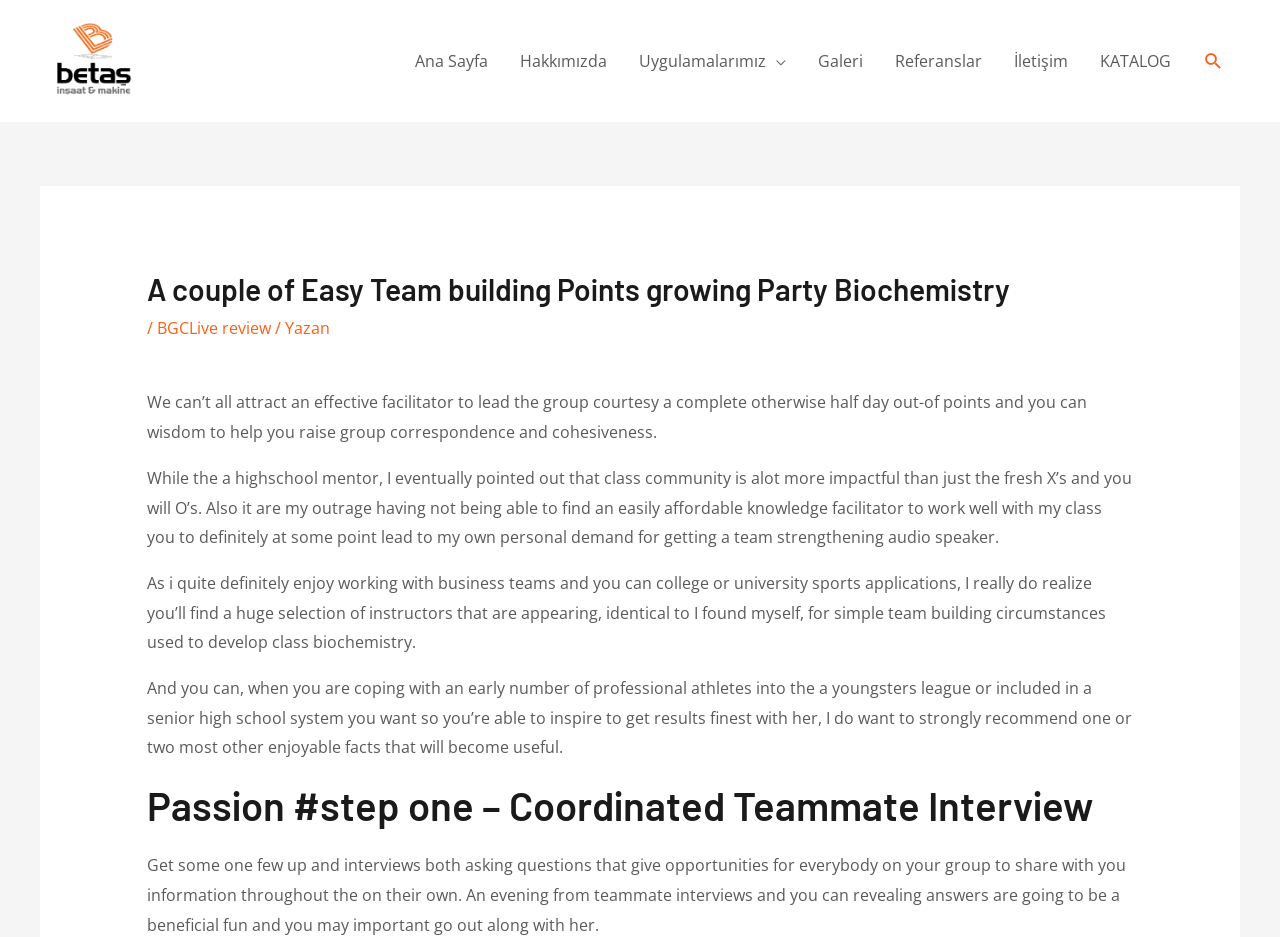Identify and provide the main heading of the webpage.

A couple of Easy Team building Points growing Party Biochemistry